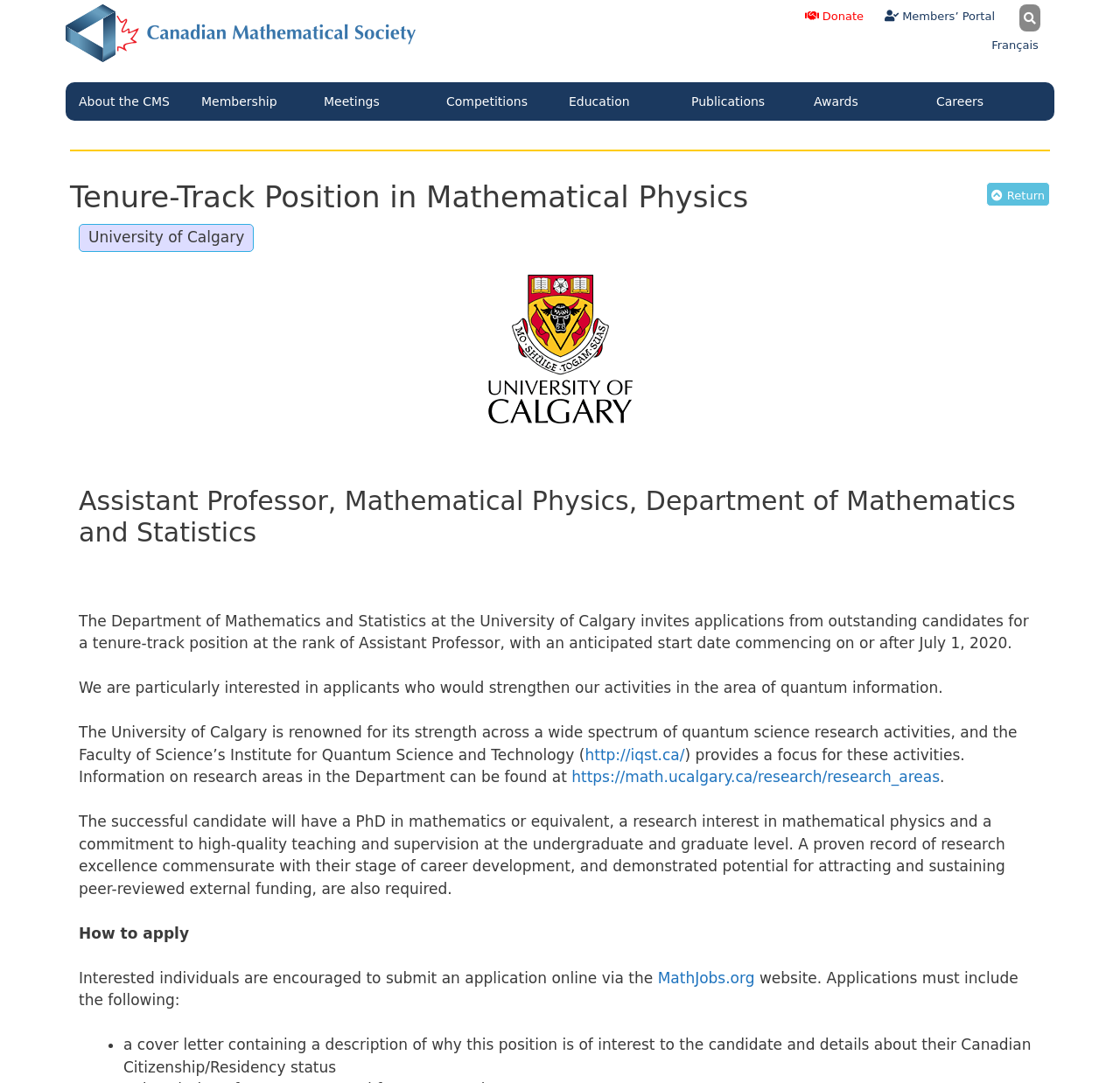What is the anticipated start date of the position?
Provide an in-depth answer to the question, covering all aspects.

I found the answer by reading the text 'with an anticipated start date commencing on or after July 1, 2020.' which specifies the anticipated start date of the position.